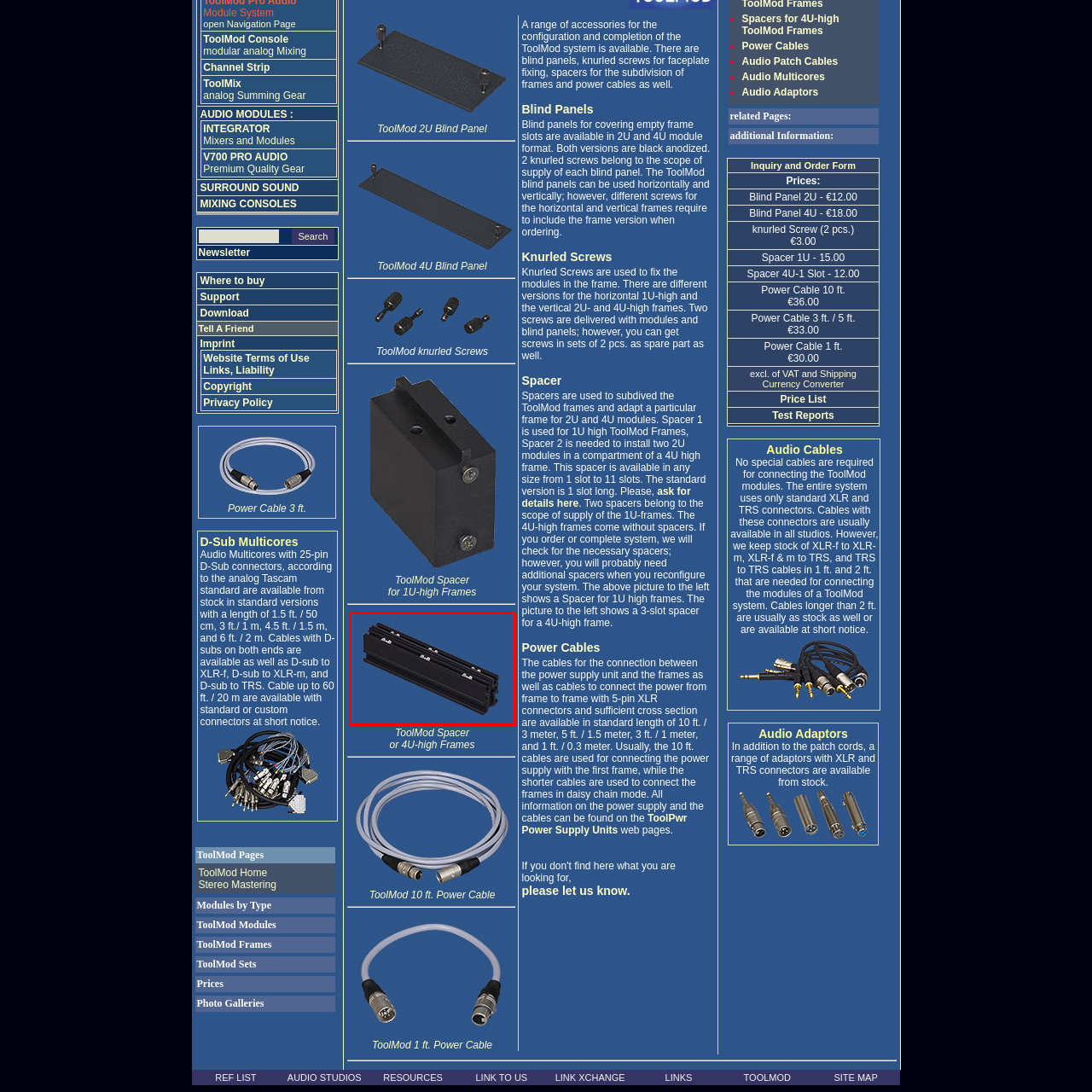Refer to the image marked by the red boundary and provide a single word or phrase in response to the question:
How many 2U modules can be installed within a compartment of a 4U high frame using this spacer?

Two